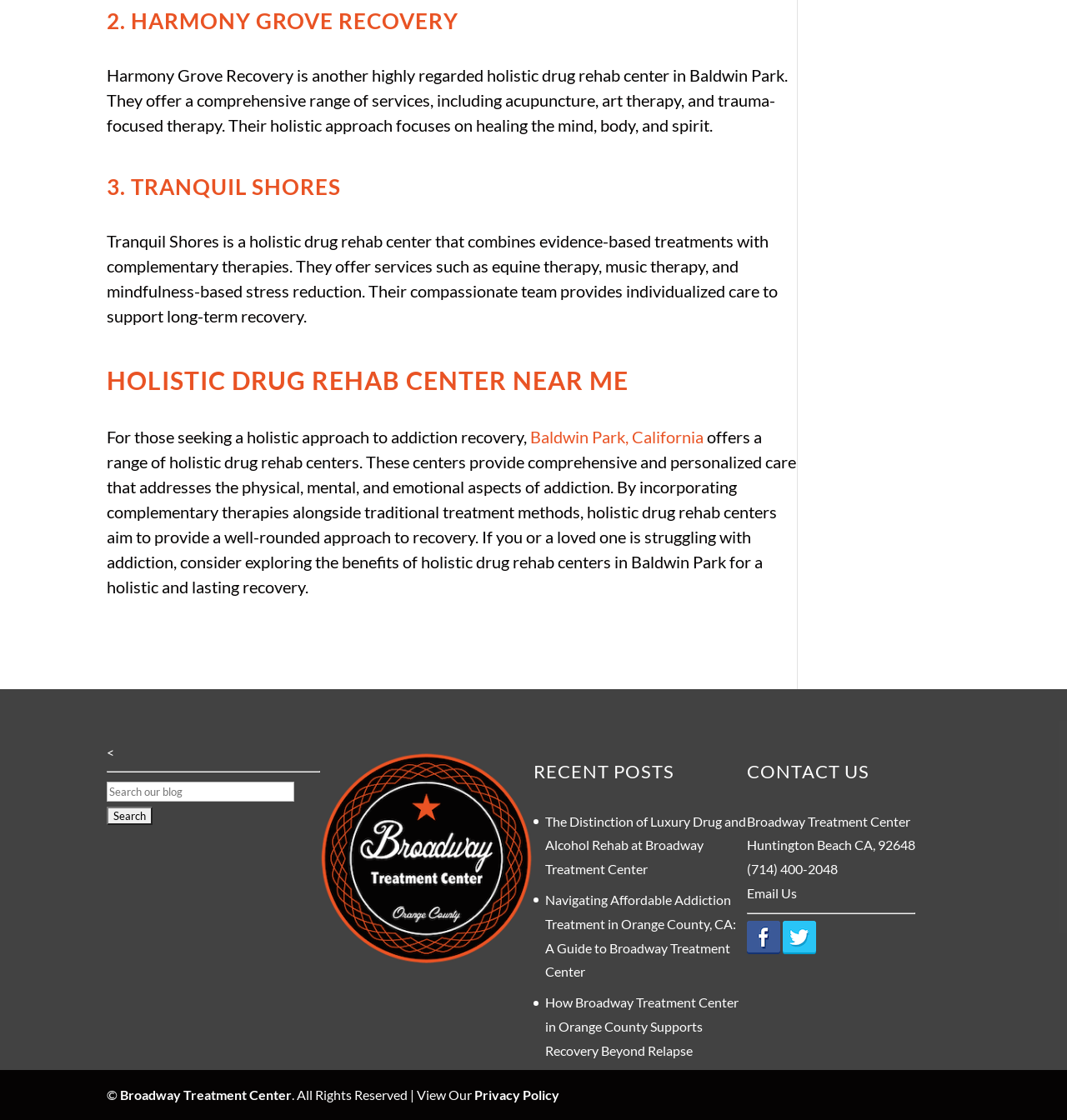What is the location of Harmony Grove Recovery?
Using the image as a reference, answer with just one word or a short phrase.

Baldwin Park